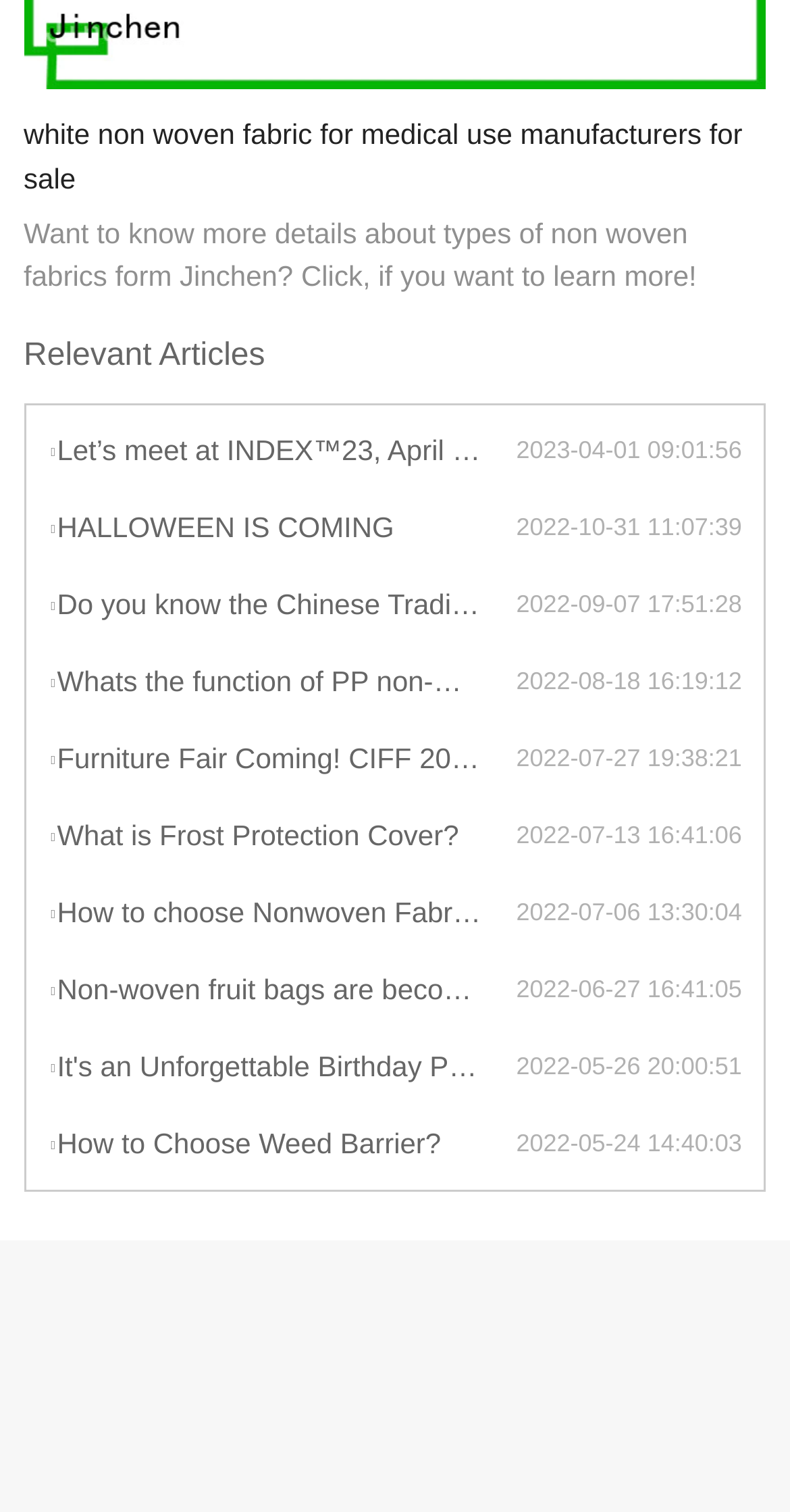Locate the bounding box coordinates of the clickable area to execute the instruction: "Click on the 'Let’s meet at INDEX™23, April 18th-21st in Switzerland!' link". Provide the coordinates as four float numbers between 0 and 1, represented as [left, top, right, bottom].

[0.061, 0.283, 0.653, 0.314]